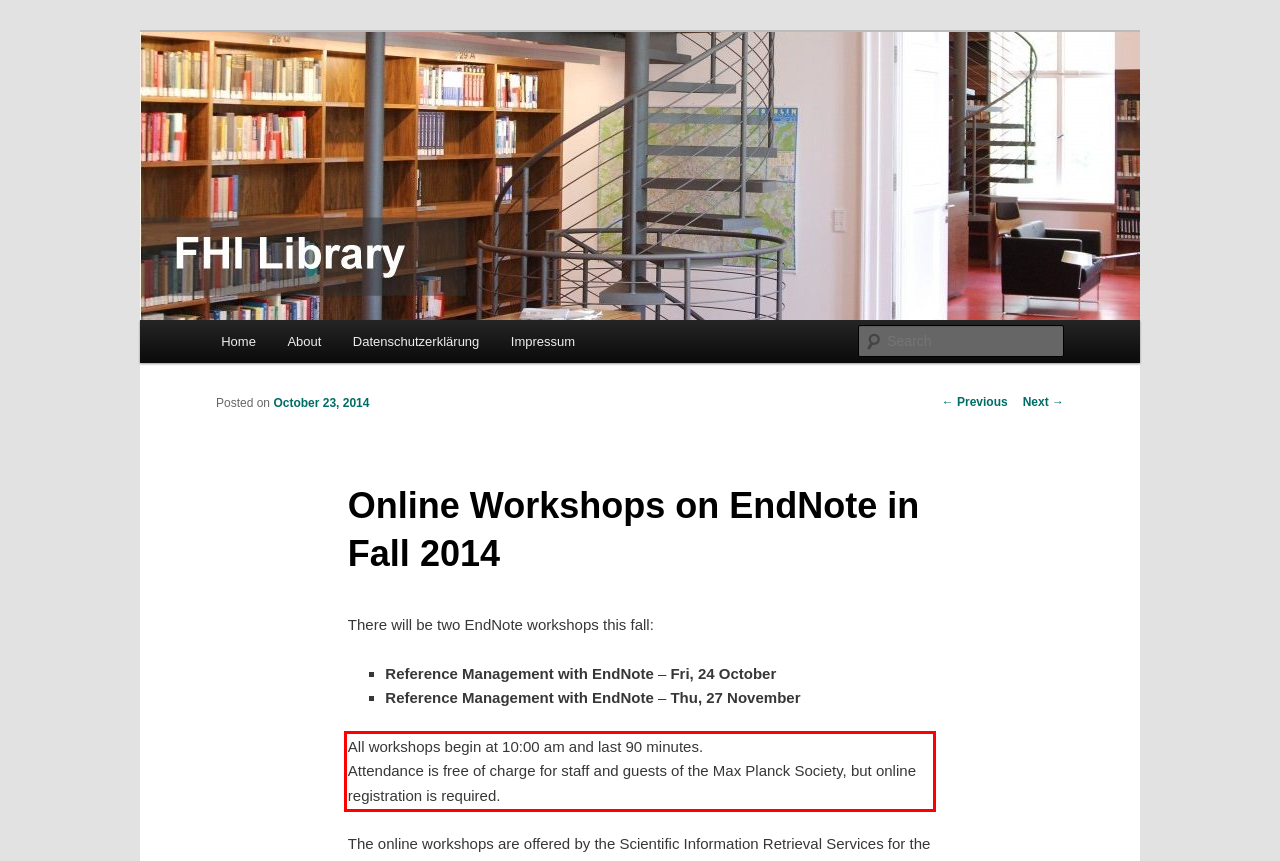From the given screenshot of a webpage, identify the red bounding box and extract the text content within it.

All workshops begin at 10:00 am and last 90 minutes. Attendance is free of charge for staff and guests of the Max Planck Society, but online registration is required.